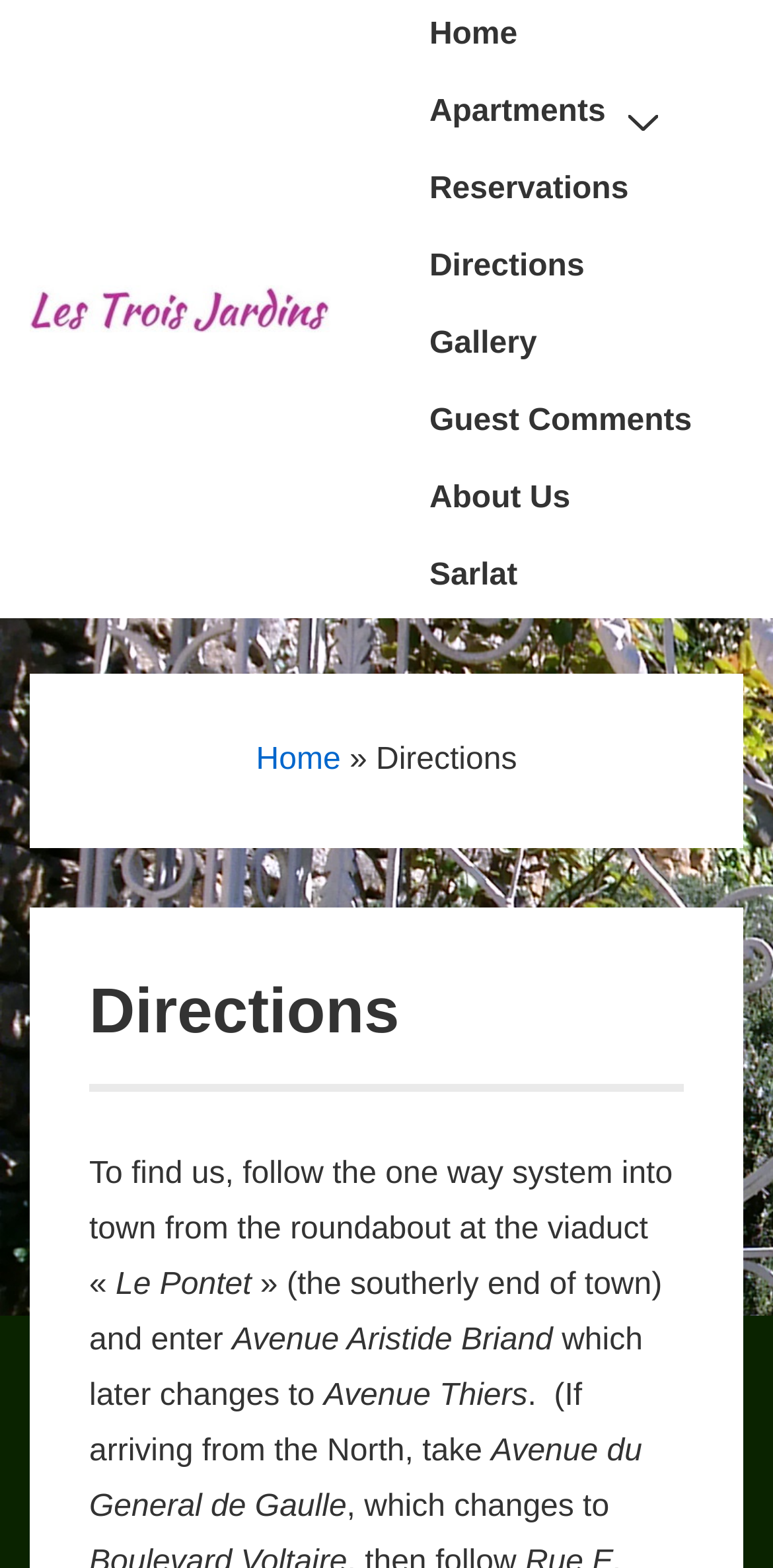Produce a meticulous description of the webpage.

The webpage is about providing directions to Les Trois Jardins. At the top-left corner, there is a link and an image with the same name, "Les Trois Jardins". 

On the top-right side, there is a main navigation menu with 9 links: "Home", "Apartments", "Reservations", "Directions", "Gallery", "Guest Comments", "About Us", and "Sarlat". 

Below the navigation menu, there is a section dedicated to providing directions. The title "Directions" is prominently displayed, followed by a horizontal separator line. The directions are provided in a series of paragraphs, which instruct the user to follow the one-way system into Sarlat from the roundabout at the viaduct "Le Pontet" and enter Avenue Aristide Briand, which later changes to Avenue Thiers. There are also alternative directions for those arriving from the North, involving Avenue du General de Gaulle.